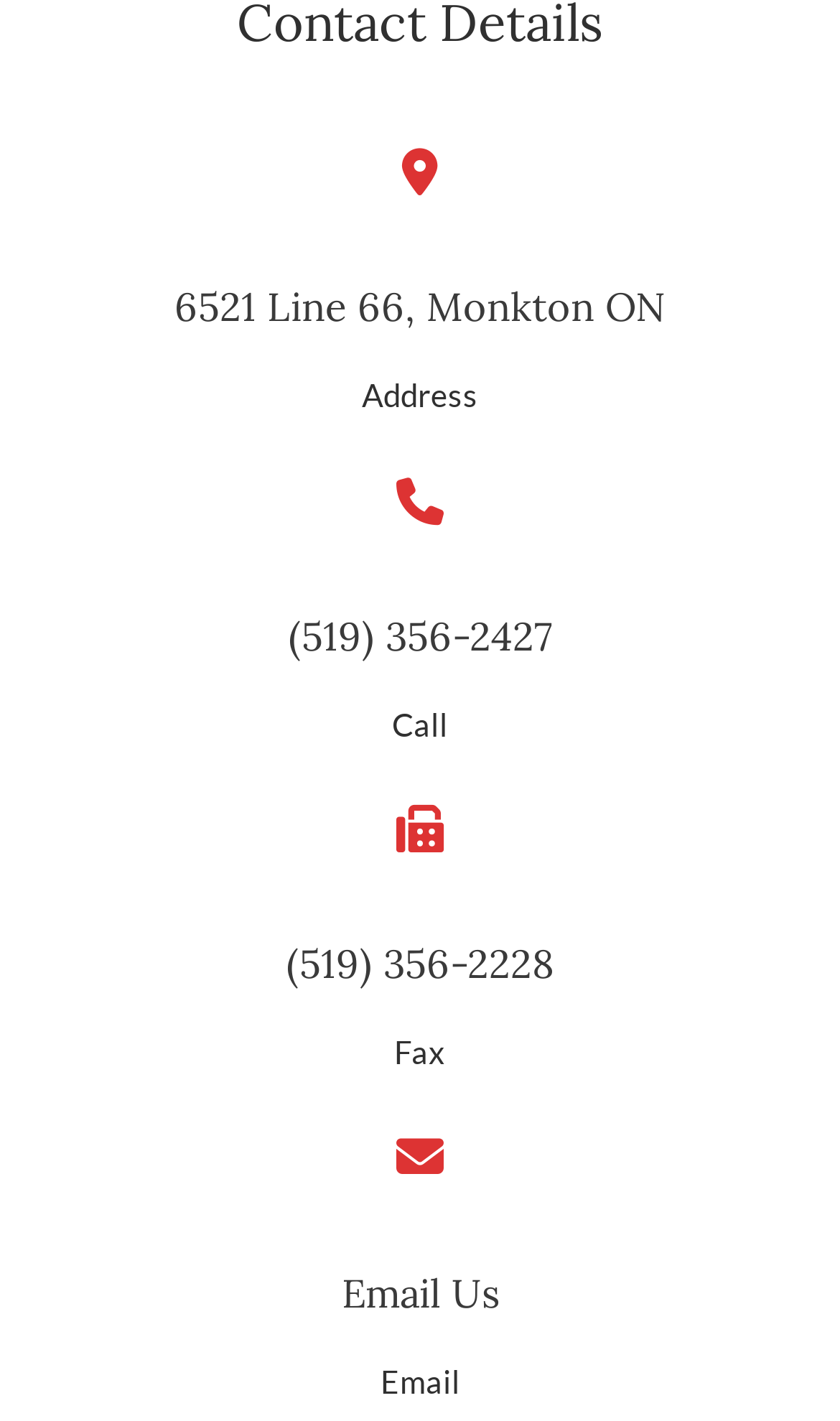Using the provided element description: "(519) 356-2427", identify the bounding box coordinates. The coordinates should be four floats between 0 and 1 in the order [left, top, right, bottom].

[0.344, 0.43, 0.656, 0.465]